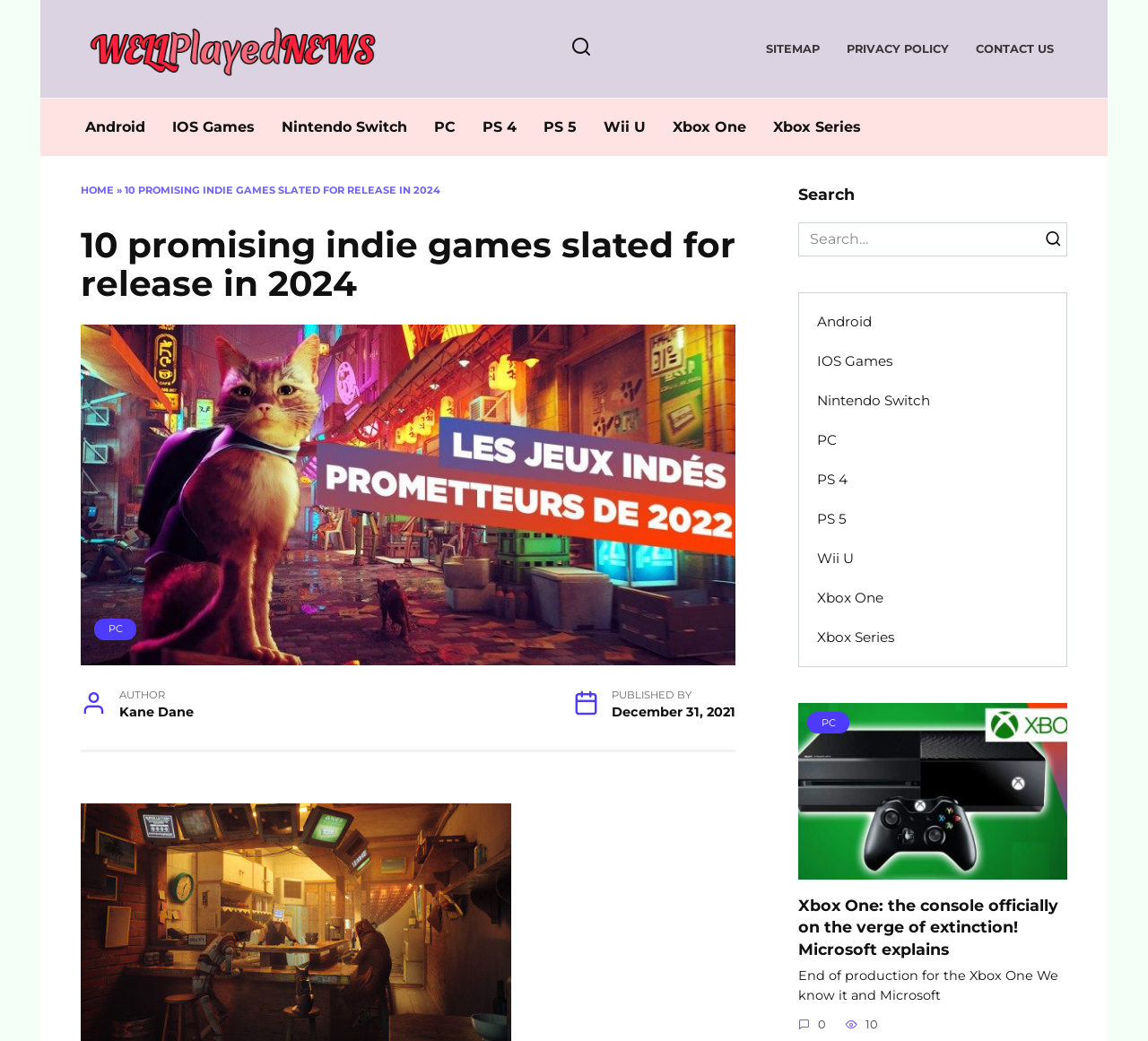Determine the bounding box coordinates for the UI element described. Format the coordinates as (top-left x, top-left y, bottom-right x, bottom-right y) and ensure all values are between 0 and 1. Element description: Sitemap

[0.667, 0.041, 0.714, 0.054]